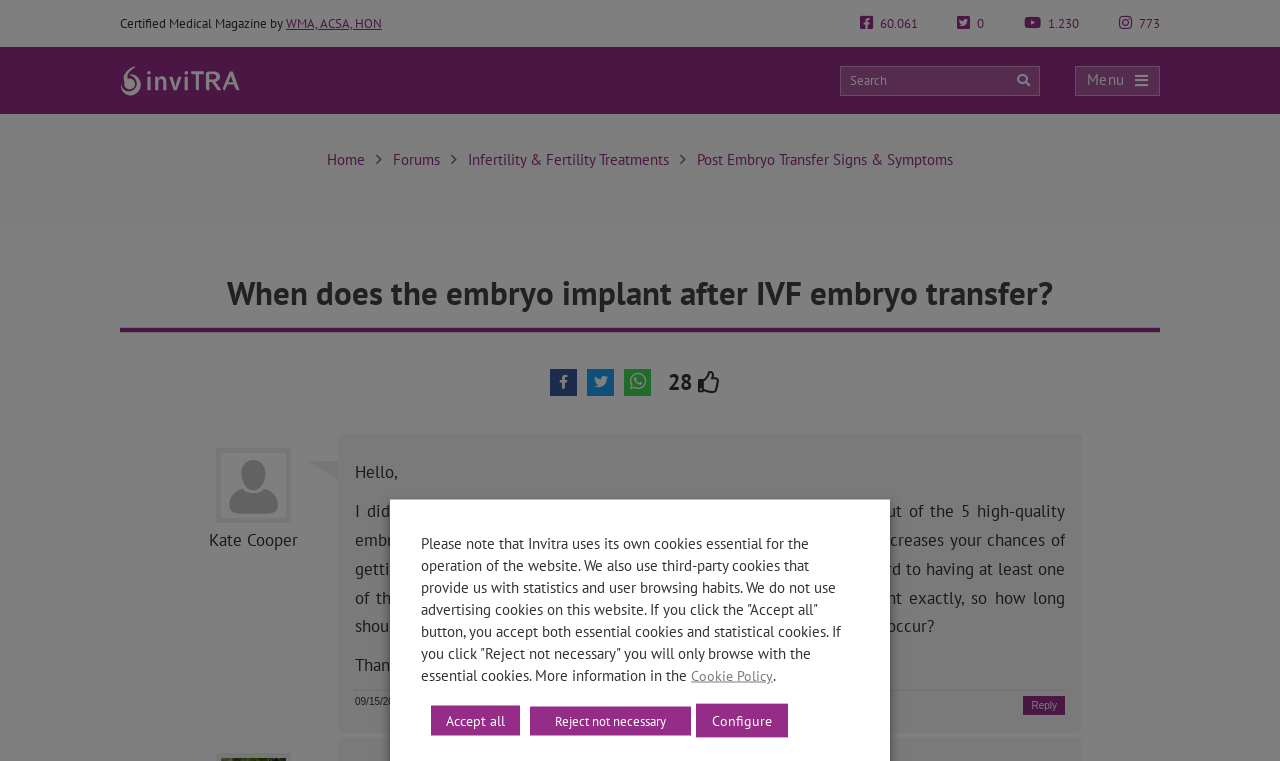What is the date of the author's post?
Based on the image, give a one-word or short phrase answer.

09/15/2015